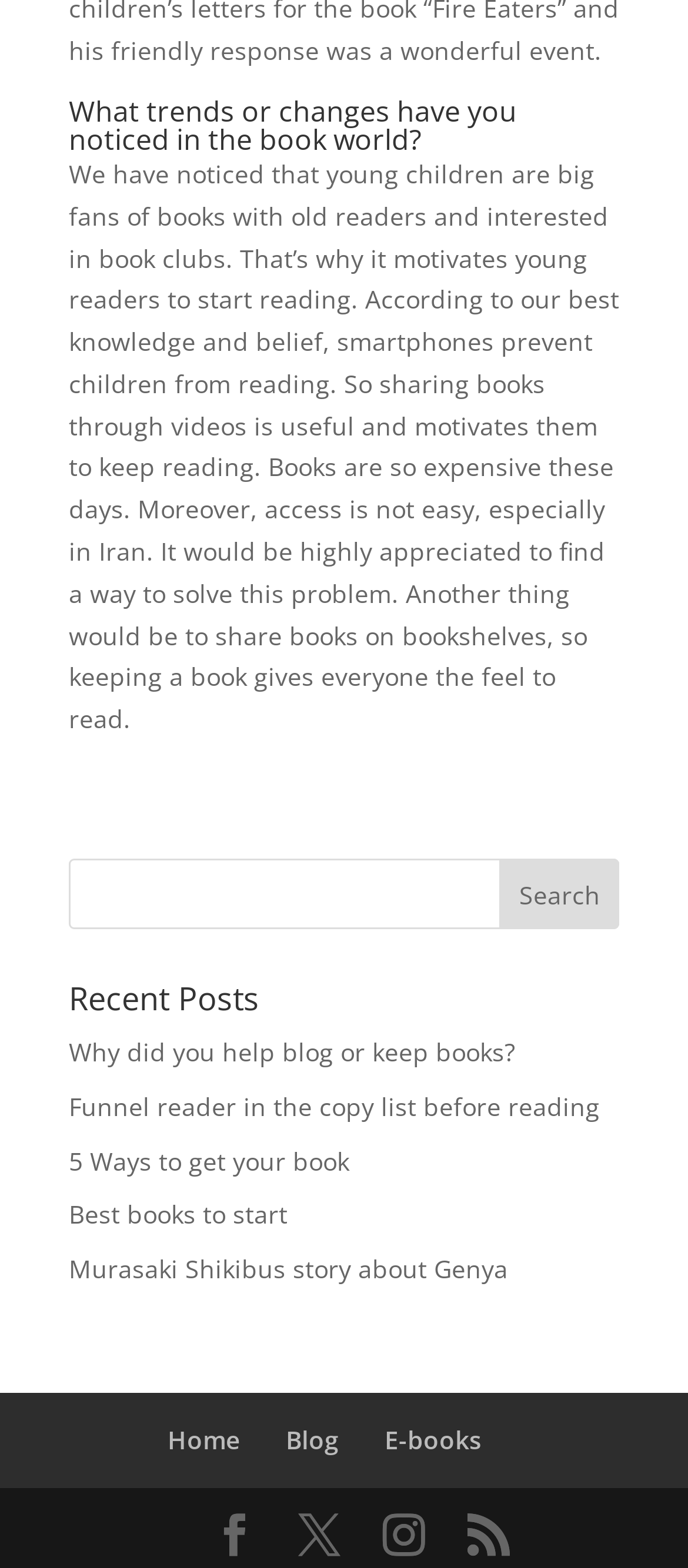Identify the bounding box coordinates for the element you need to click to achieve the following task: "Read 'Why did you help blog or keep books?'". The coordinates must be four float values ranging from 0 to 1, formatted as [left, top, right, bottom].

[0.1, 0.66, 0.749, 0.681]